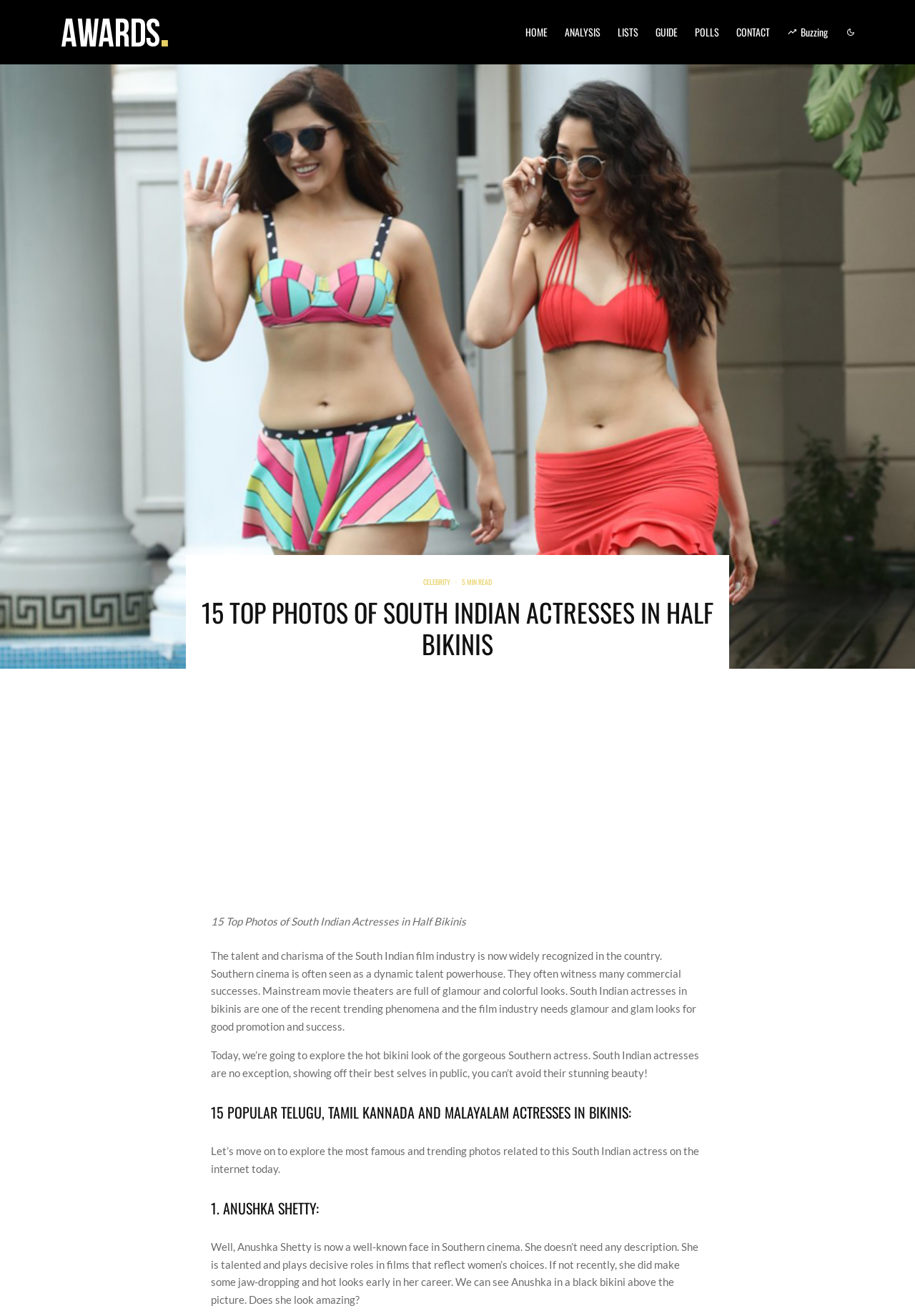With reference to the image, please provide a detailed answer to the following question: What is the name of the first actress featured on this webpage?

The webpage lists the actresses in a numbered format, with the first one being '1. ANUSHKA SHETTY:', indicating that Anushka Shetty is the first actress featured on this webpage.